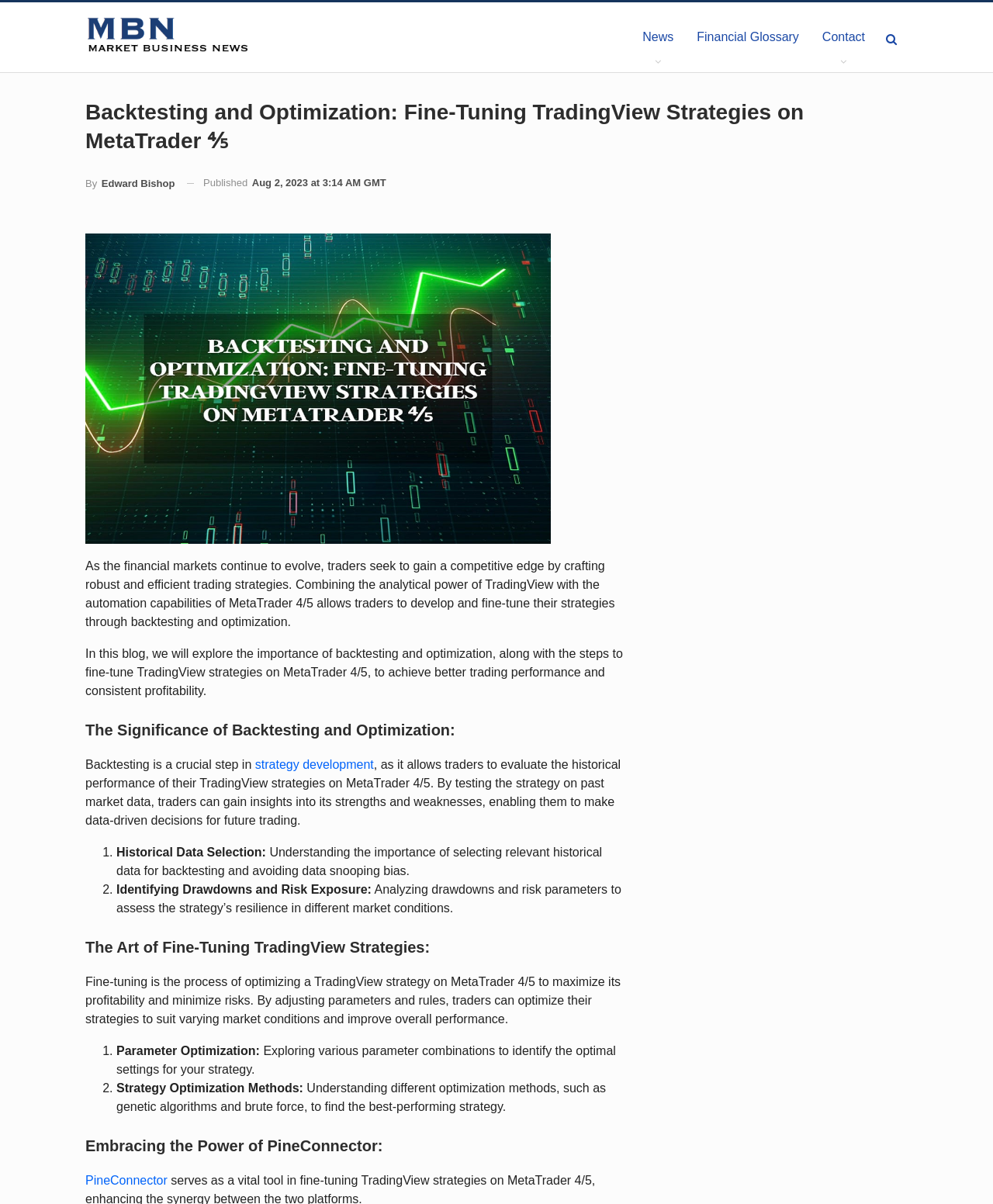Provide a short answer to the following question with just one word or phrase: What is the purpose of backtesting?

Evaluate historical performance